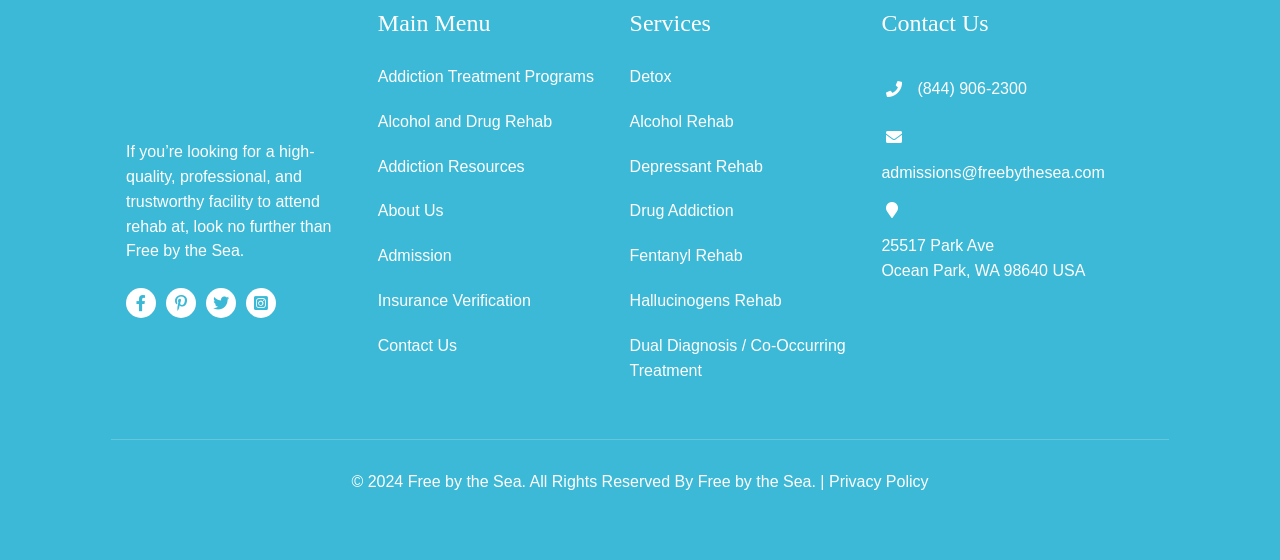Locate the bounding box for the described UI element: "Addiction Treatment Programs". Ensure the coordinates are four float numbers between 0 and 1, formatted as [left, top, right, bottom].

[0.295, 0.122, 0.464, 0.152]